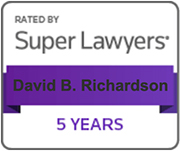Generate an in-depth description of the image you see.

The image features a professional badge, showcasing the recognition awarded to David B. Richardson. It reads "RATED BY Super Lawyers," indicating a significant achievement in the legal field, specifically highlighting that he has been recognized for five consecutive years. The design is sleek, with a clean white backdrop and a prominent purple ribbon element that underscores the accomplishment, reflecting prestige and reliability in the legal profession. This badge serves as an important testament to David B. Richardson's expertise and standing within the legal community.